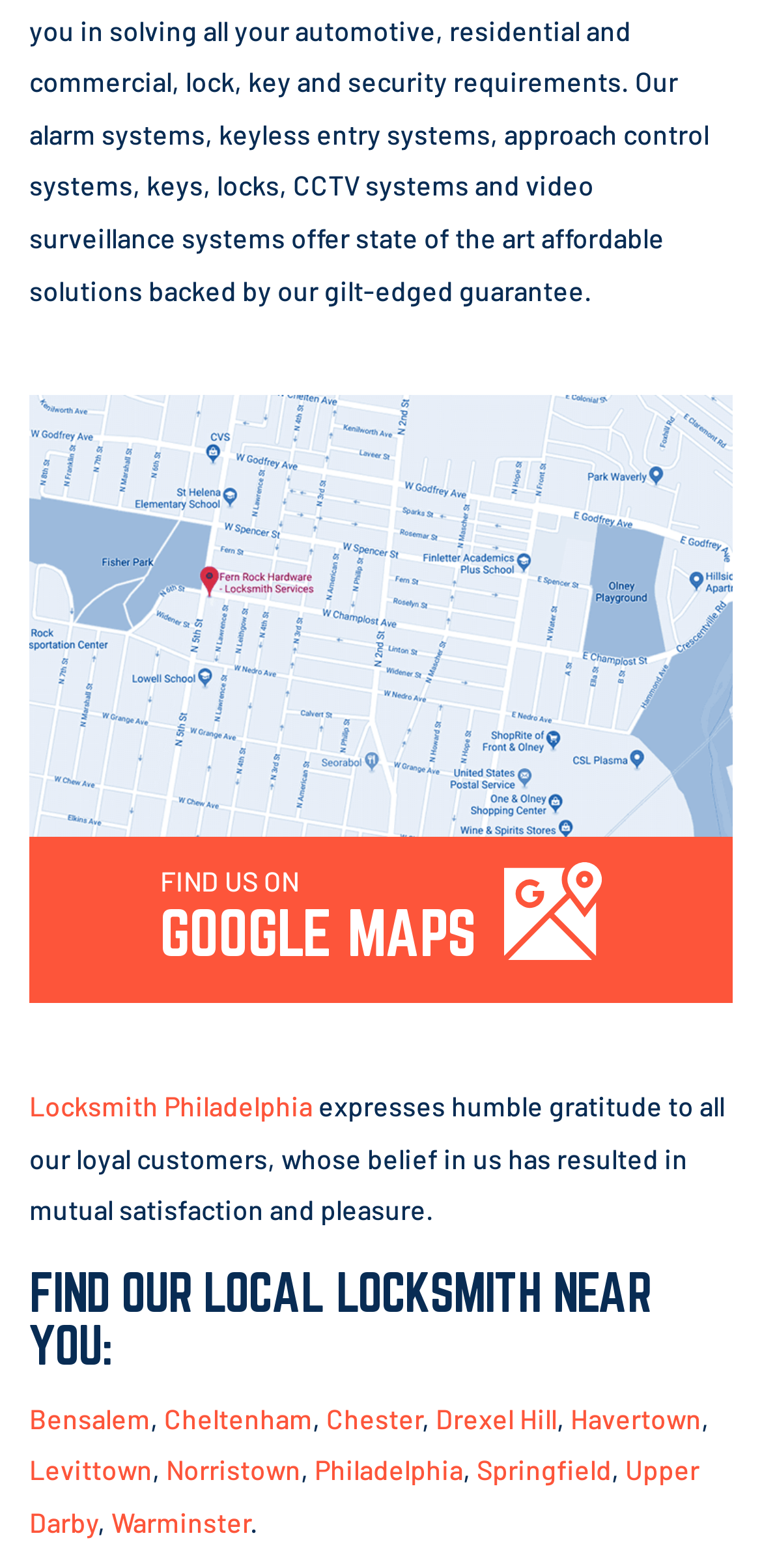Specify the bounding box coordinates of the area to click in order to execute this command: 'Get directions to Bensalem'. The coordinates should consist of four float numbers ranging from 0 to 1, and should be formatted as [left, top, right, bottom].

[0.038, 0.894, 0.197, 0.915]